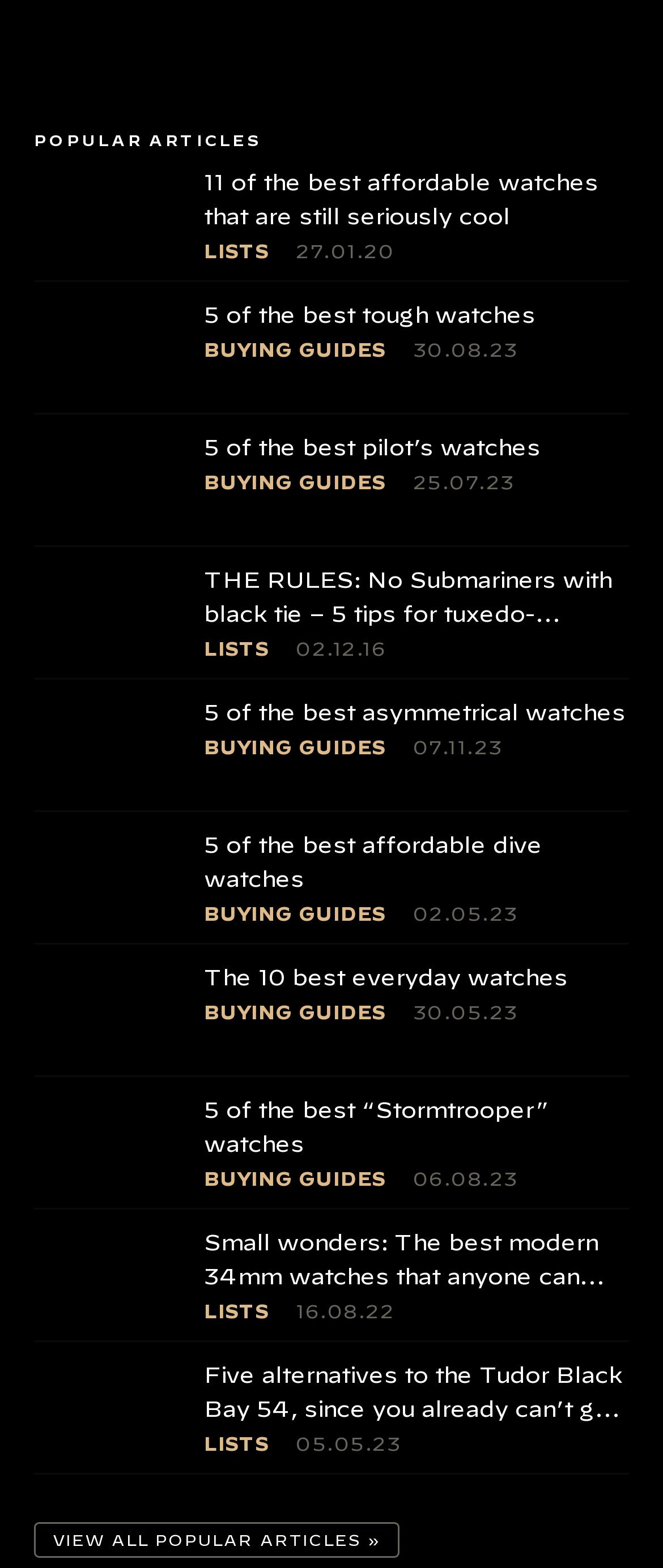Respond to the question below with a concise word or phrase:
What is the category of the article '5 of the best tough watches'?

BUYING GUIDES